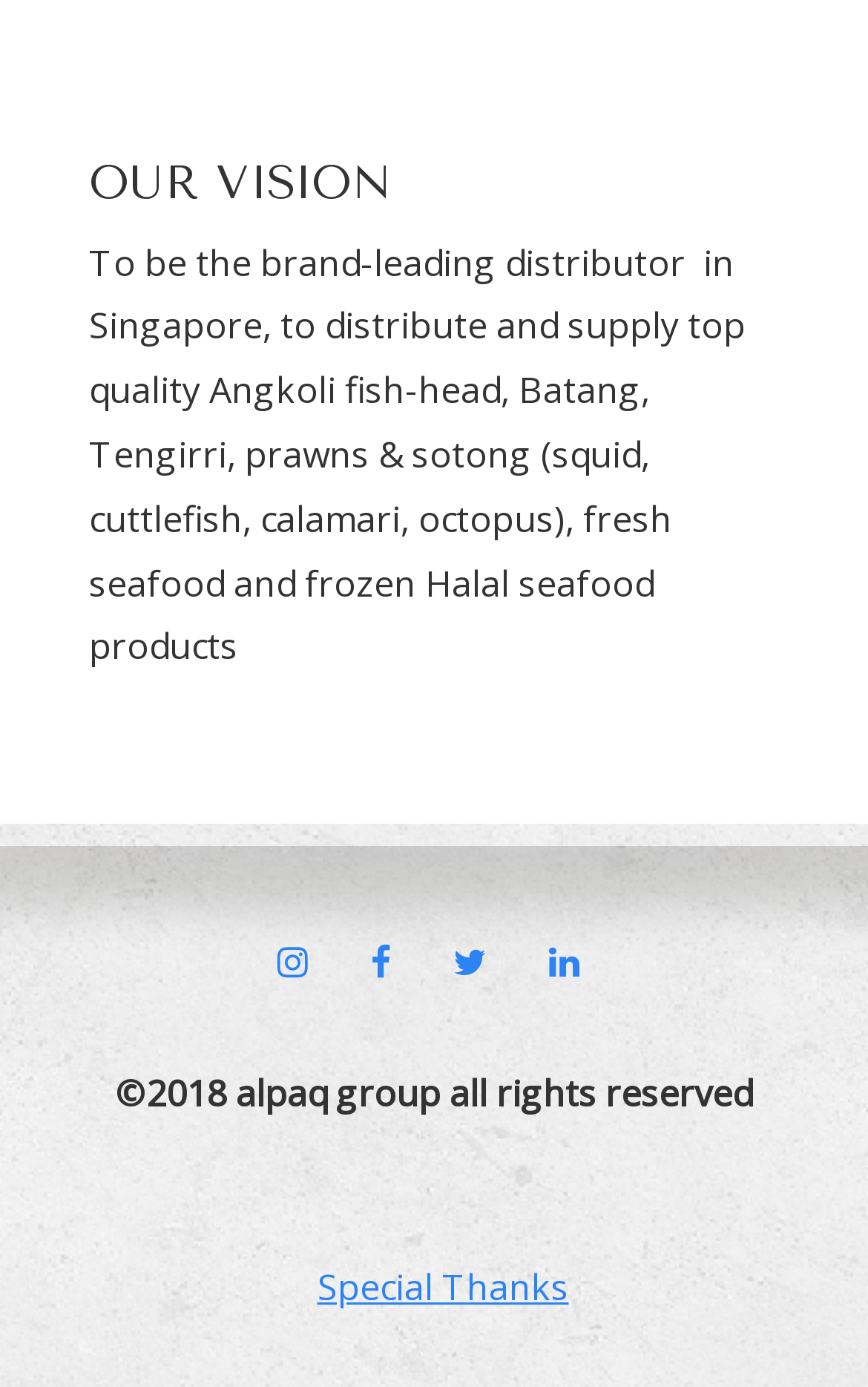Bounding box coordinates are to be given in the format (top-left x, top-left y, bottom-right x, bottom-right y). All values must be floating point numbers between 0 and 1. Provide the bounding box coordinate for the UI element described as: Special Thanks

[0.365, 0.91, 0.655, 0.945]